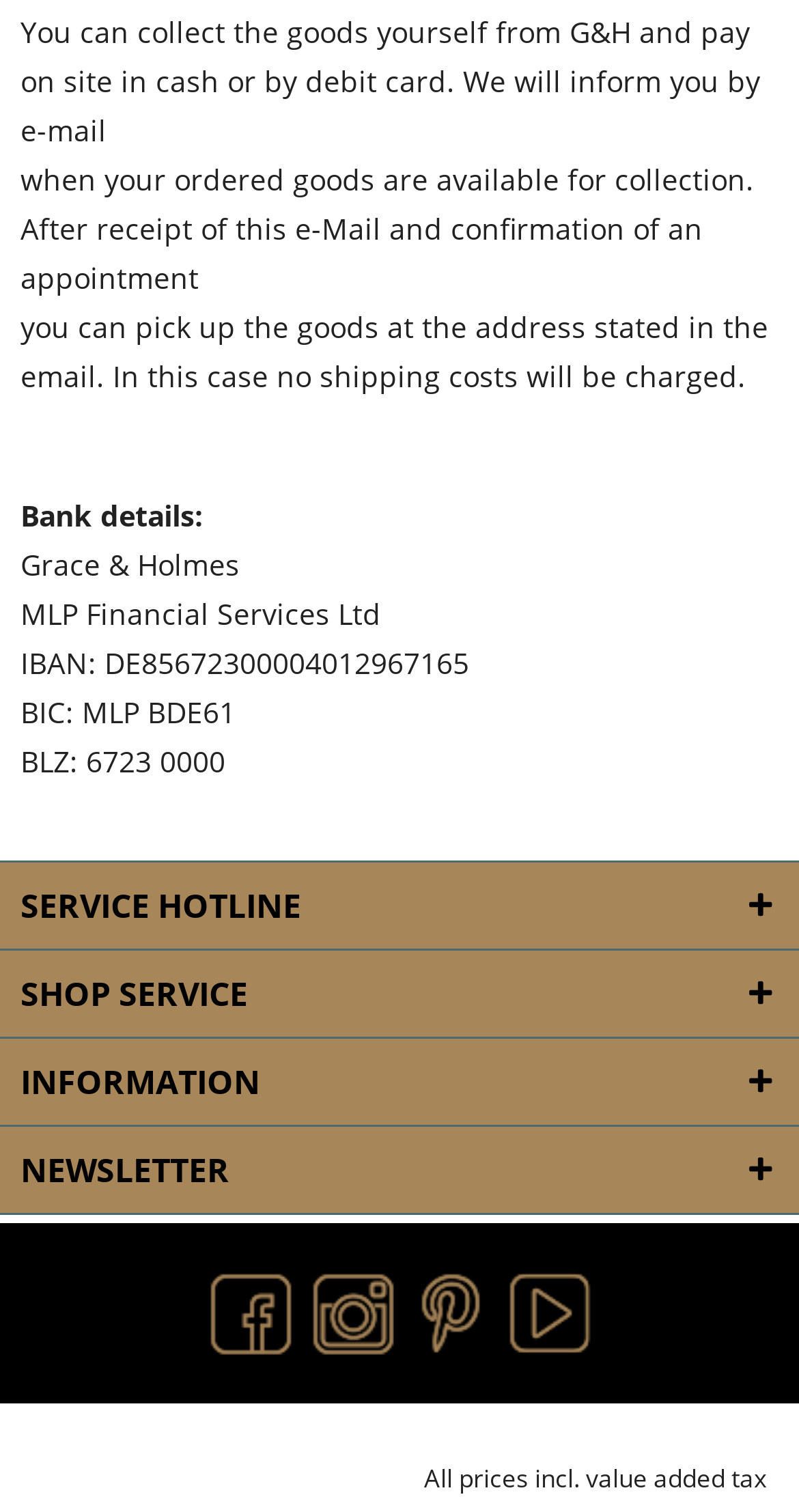What is mentioned at the bottom of the webpage?
Can you give a detailed and elaborate answer to the question?

At the bottom of the webpage, there is a static text element that states 'All prices incl. value added tax', indicating that the prices listed on the website include value-added tax.